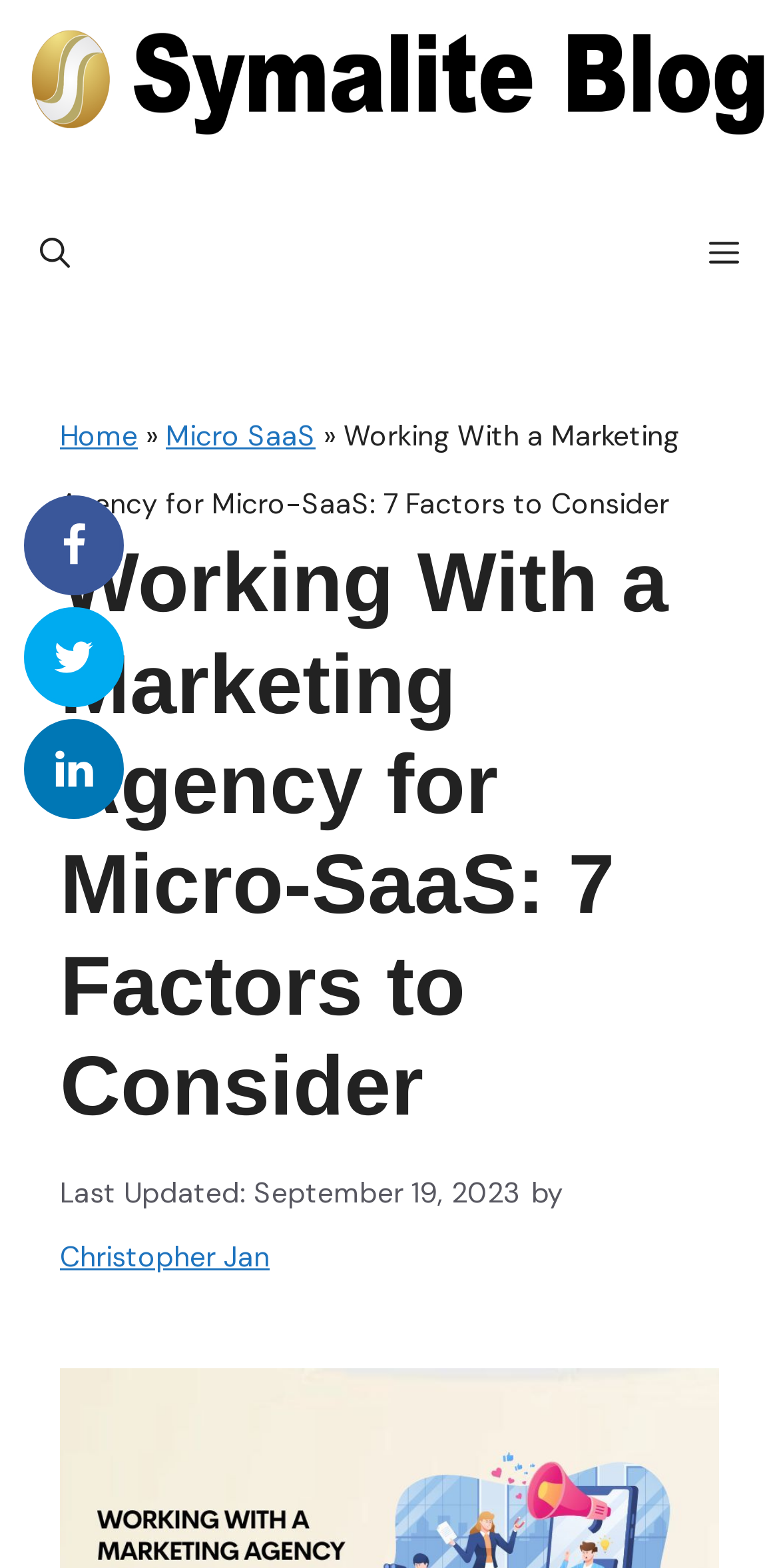When was the article published?
Answer the question with a single word or phrase, referring to the image.

September 19, 2023